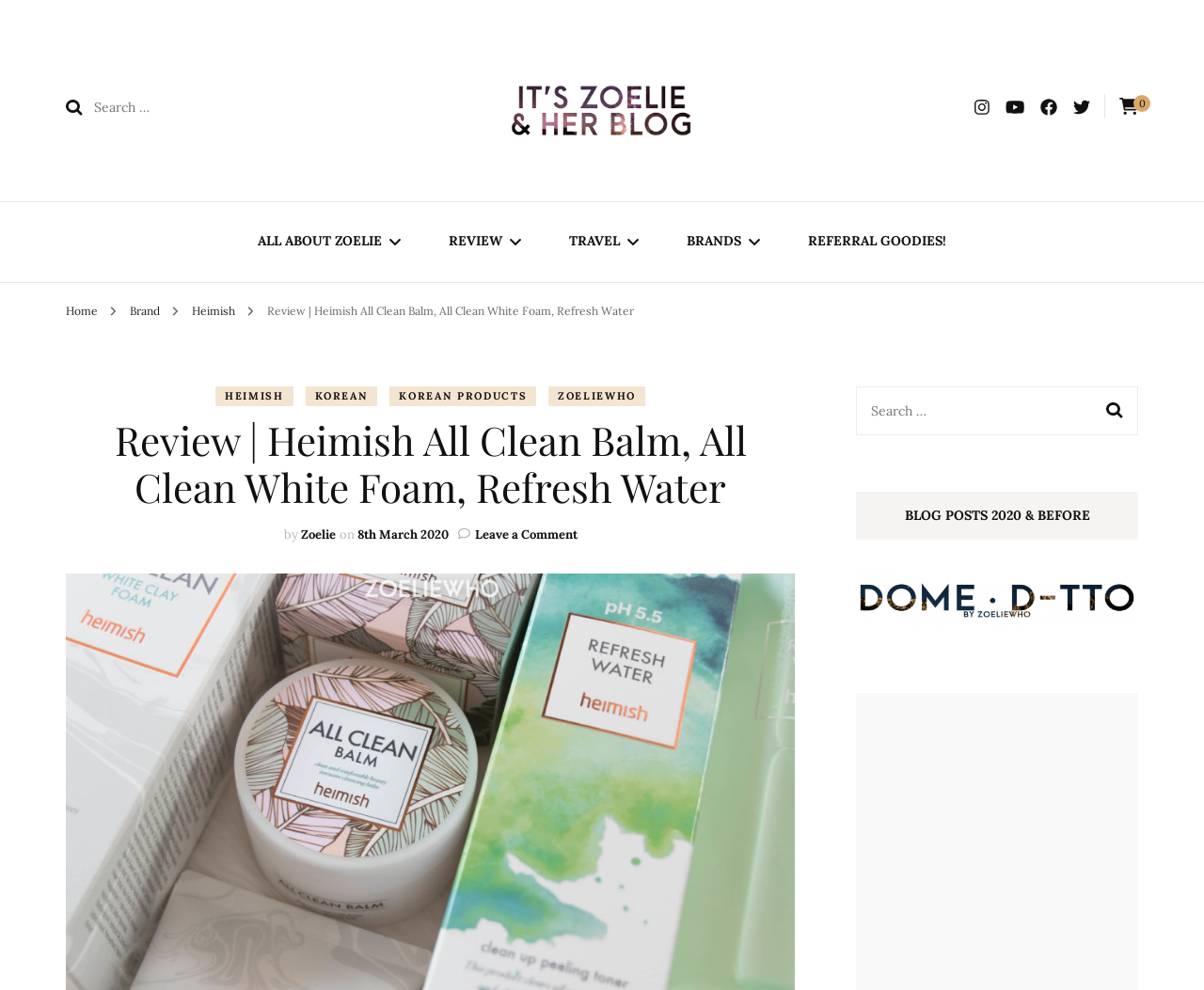Generate a comprehensive caption for the webpage you are viewing.

This webpage is a blog post reviewing Heimish All Clean Balm, All Clean White Foam, and Refresh Water. At the top of the page, there is a search bar with a search button to the right. Below the search bar, there is a header section with a link to "It's Zoelie & Her Blog" and an image of the blog's logo.

On the left side of the page, there is a navigation menu with various categories, including "ALL ABOUT ZOELIE", "ZOELIE & HER BLOG", "COLLABORATION", "KO-FI (ANON DONATIONS)", and more. These categories are organized into sections, such as "REVIEW", "PERFUMES", "SKIN CARE", "MAKEUP", and others.

The main content of the page is the review of the Heimish products, which is divided into sections with headings. The review includes text and possibly images, although the exact content is not specified. At the top of the review, there is a header section with links to related categories, such as "HEIMISH", "KOREAN", and "KOREAN PRODUCTS".

On the right side of the page, there are links to other categories, including "BRANDS", "TRAVEL", and "CAT & DOG". There is also a section with links to specific brands, such as "AMUSE", "BEAUTY OF JOSEON", and "HEIMISH".

At the bottom of the page, there are links to "Home", "Brand", and the current page, "Review | Heimish All Clean Balm, All Clean White Foam, Refresh Water".